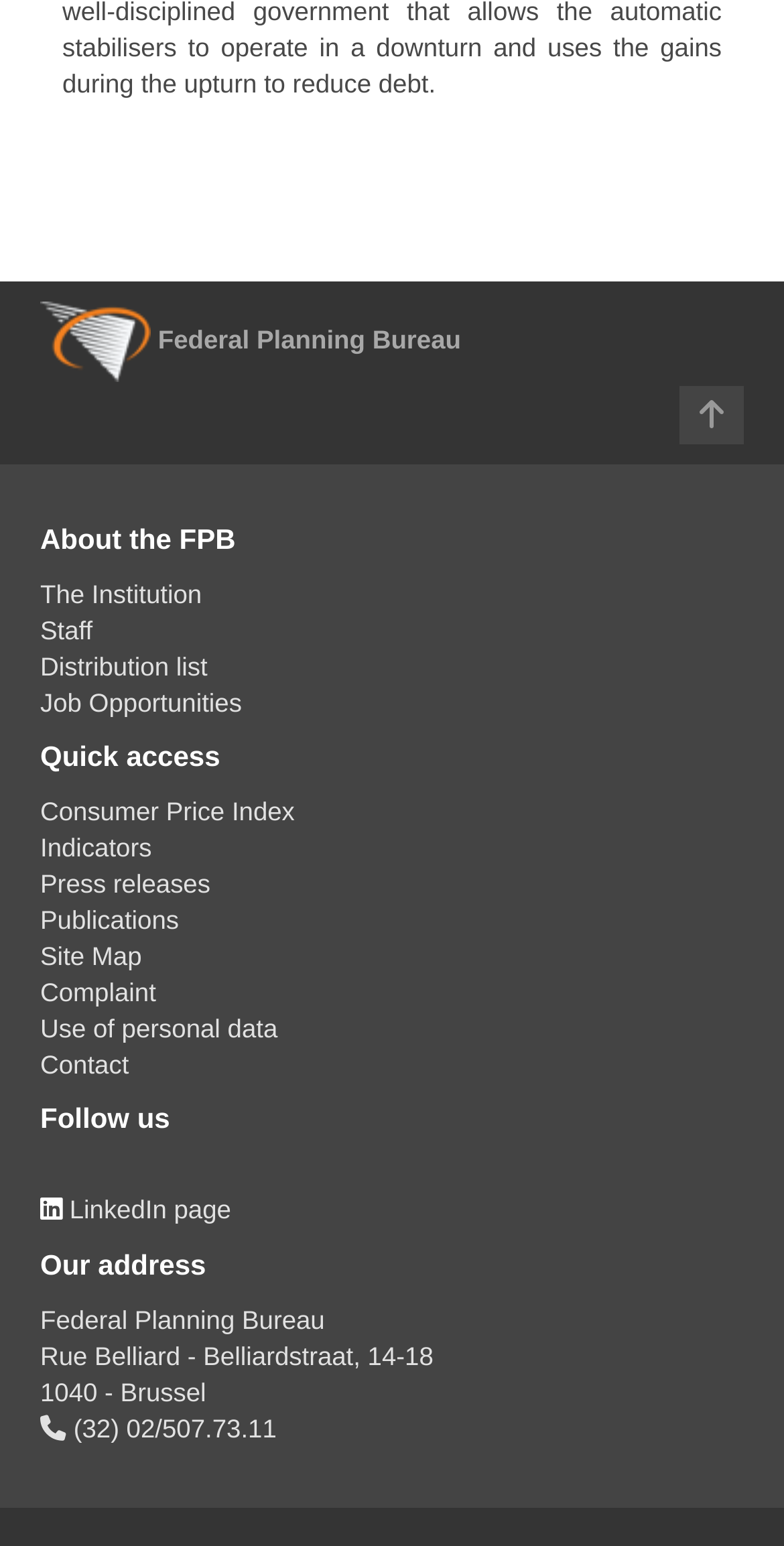Analyze the image and deliver a detailed answer to the question: What is the purpose of the 'Quick access' section?

The 'Quick access' section is a static text element located in the middle of the webpage, followed by several links. The purpose of this section is to provide quick links to important pages or resources, making it easier for users to access them.